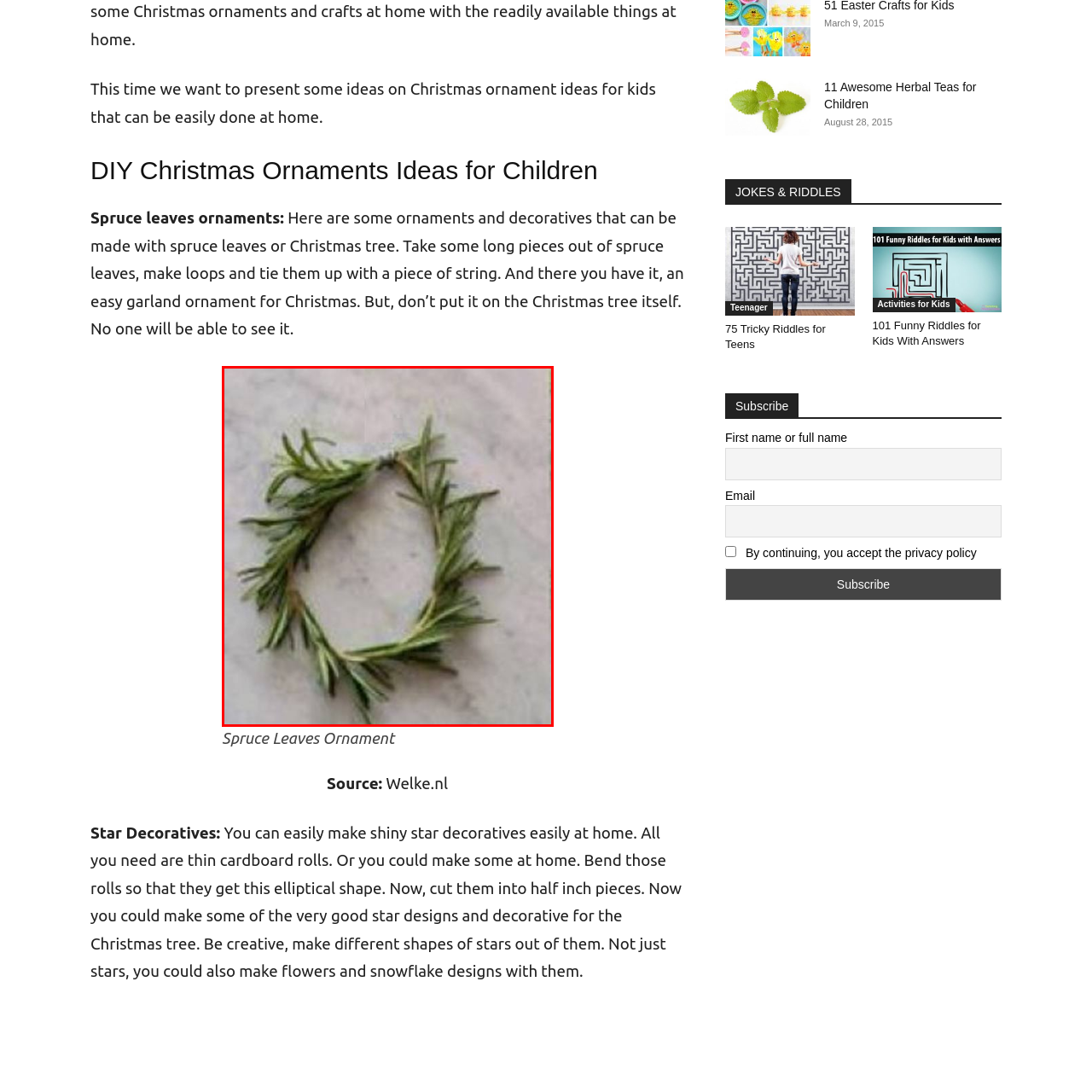Inspect the image surrounded by the red outline and respond to the question with a brief word or phrase:
Is the ornament suitable for direct placement on the Christmas tree?

No